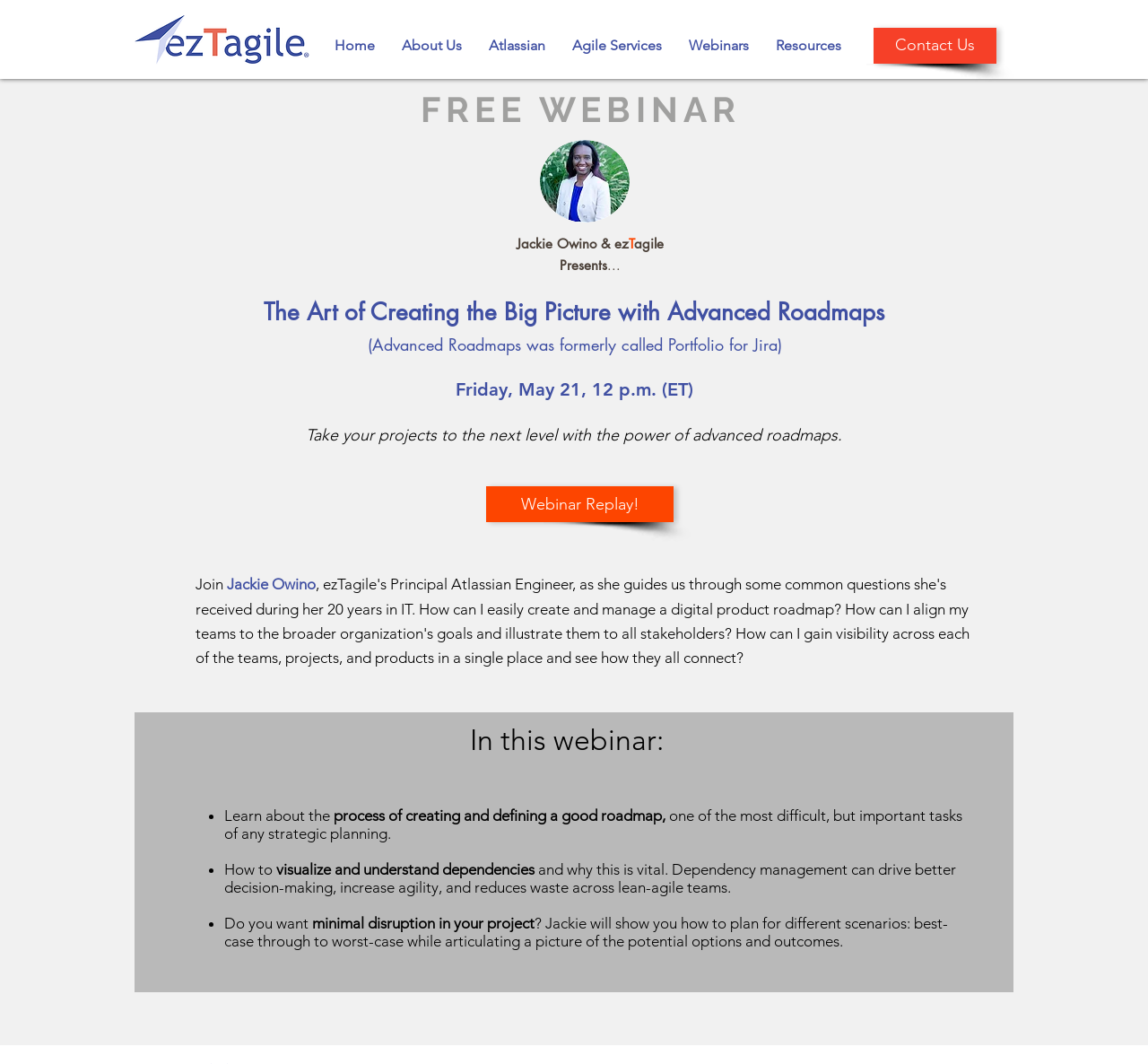Identify the bounding box for the UI element that is described as follows: "Webinar Replay!".

[0.423, 0.457, 0.587, 0.491]